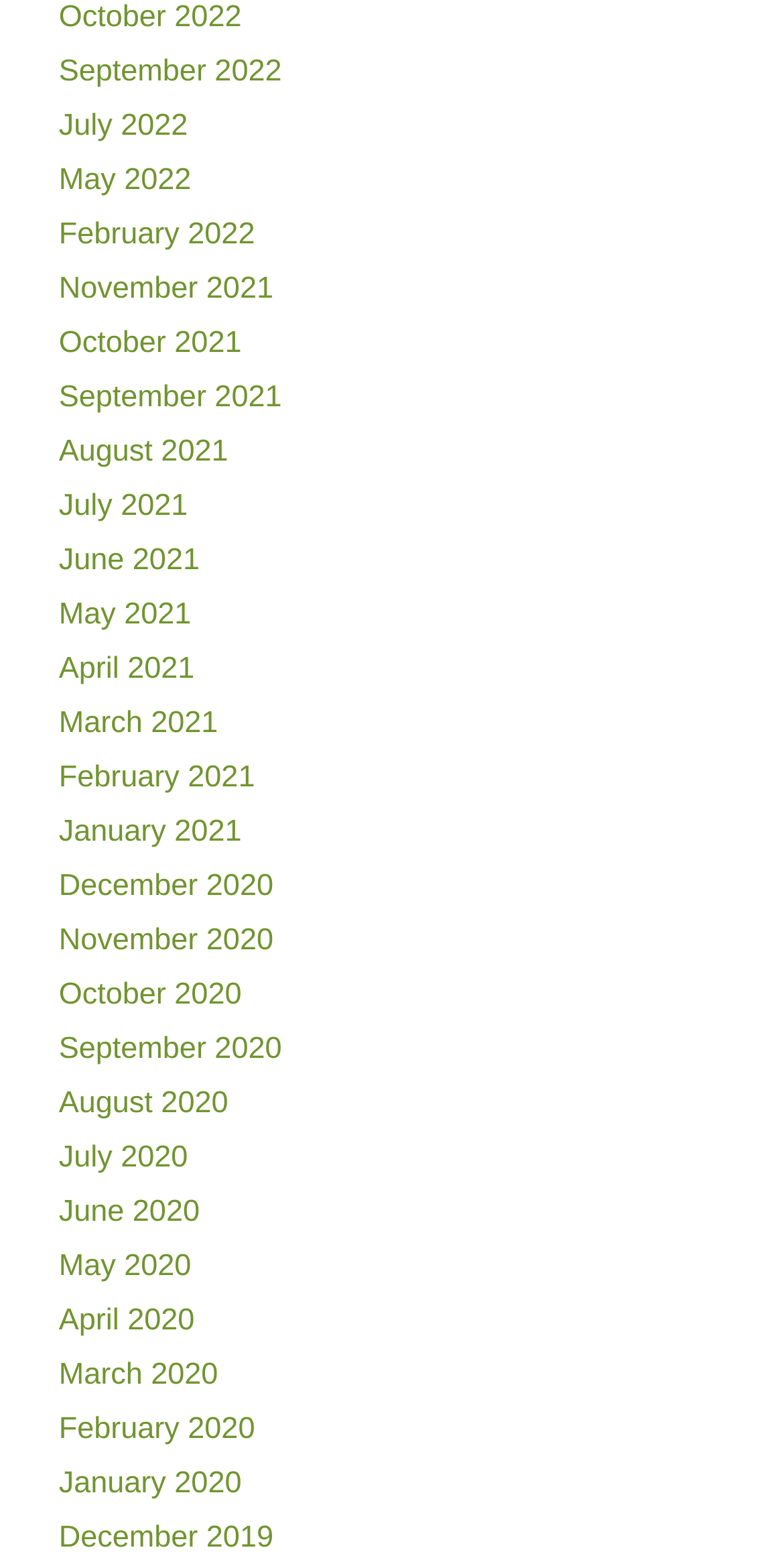Locate the bounding box coordinates of the clickable area needed to fulfill the instruction: "view January 2020".

[0.075, 0.939, 0.308, 0.961]